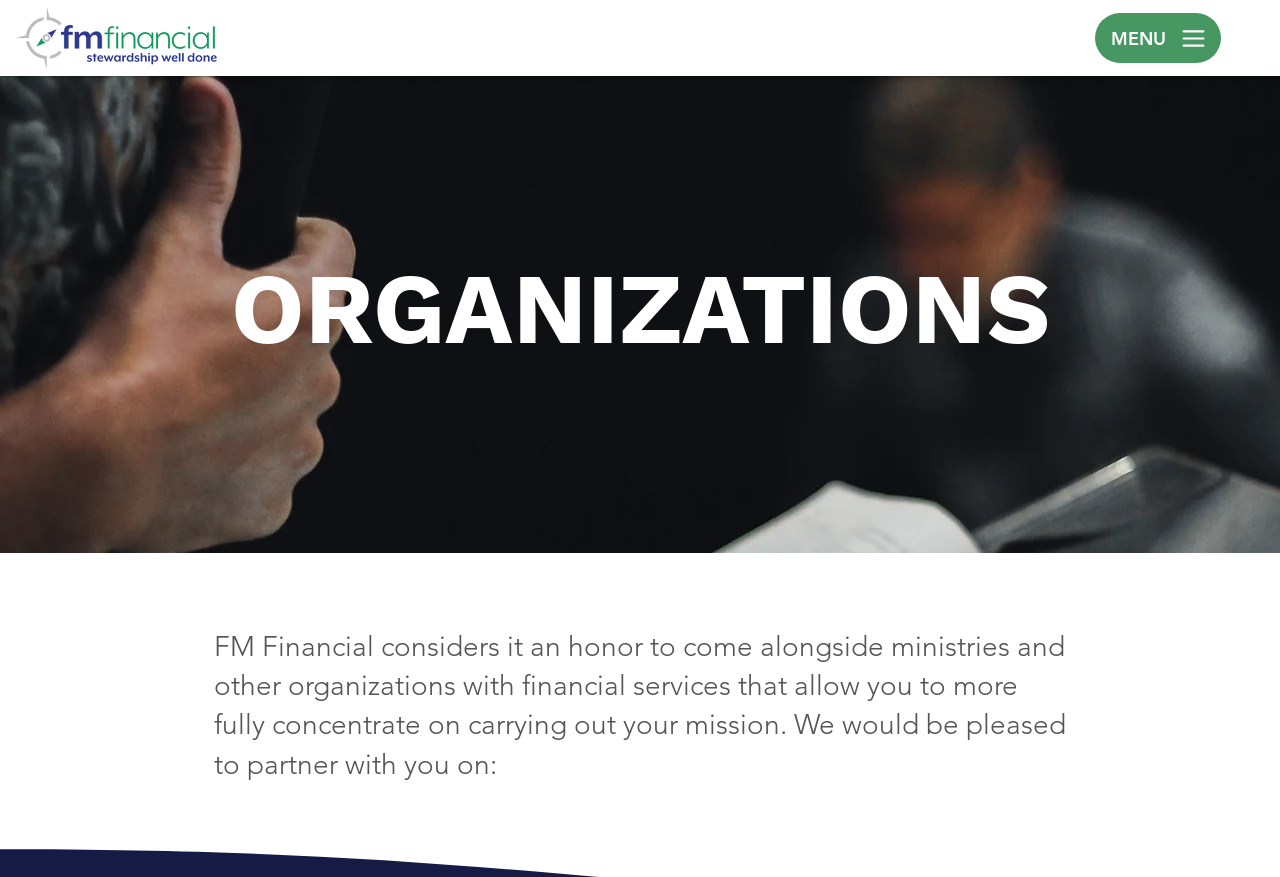Bounding box coordinates are specified in the format (top-left x, top-left y, bottom-right x, bottom-right y). All values are floating point numbers bounded between 0 and 1. Please provide the bounding box coordinate of the region this sentence describes: MENU

[0.855, 0.015, 0.954, 0.072]